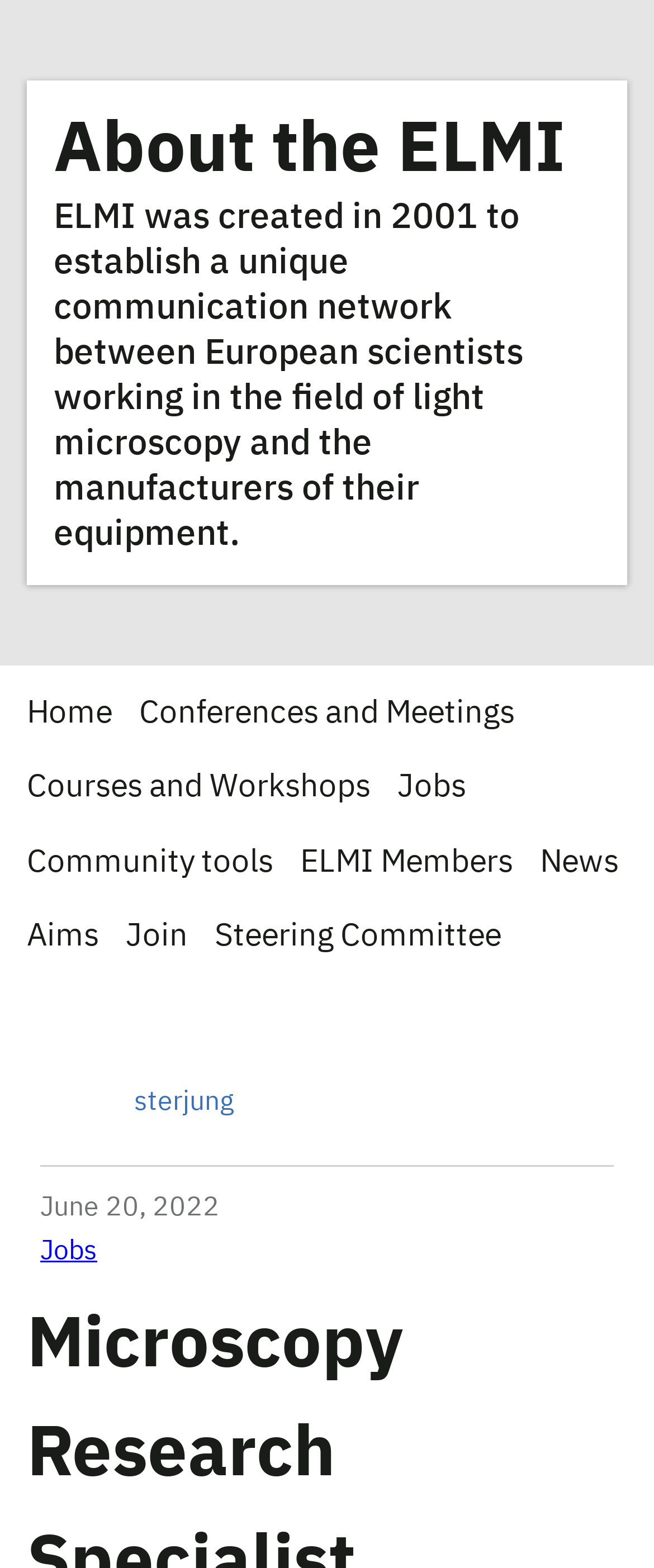What is the link to the jobs section?
Please use the image to provide a one-word or short phrase answer.

Jobs